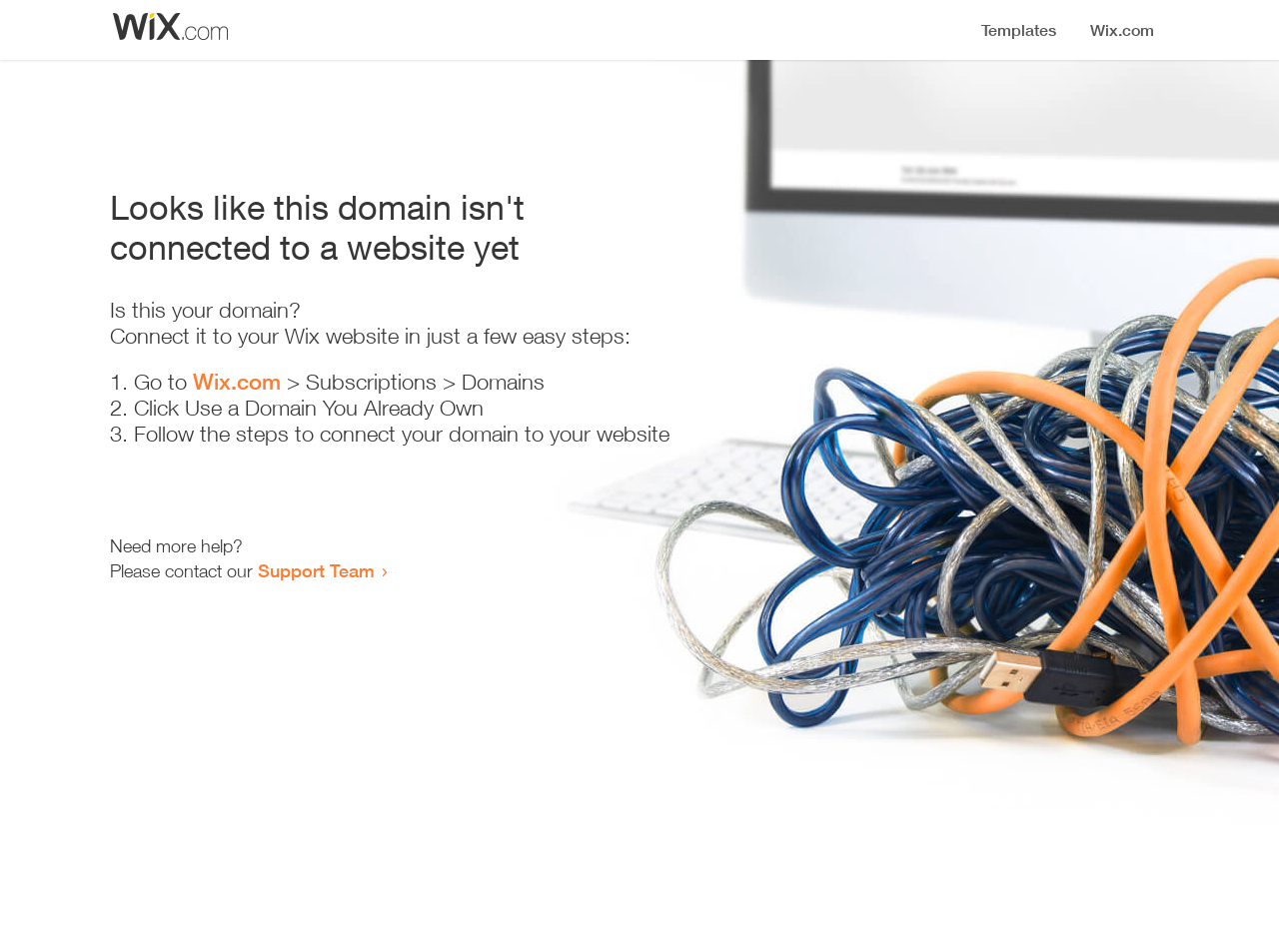What is the first step to connect the domain?
Please ensure your answer to the question is detailed and covers all necessary aspects.

The webpage instructs to 'Go to Wix.com' as the first step to connect the domain, as stated in the list of steps.